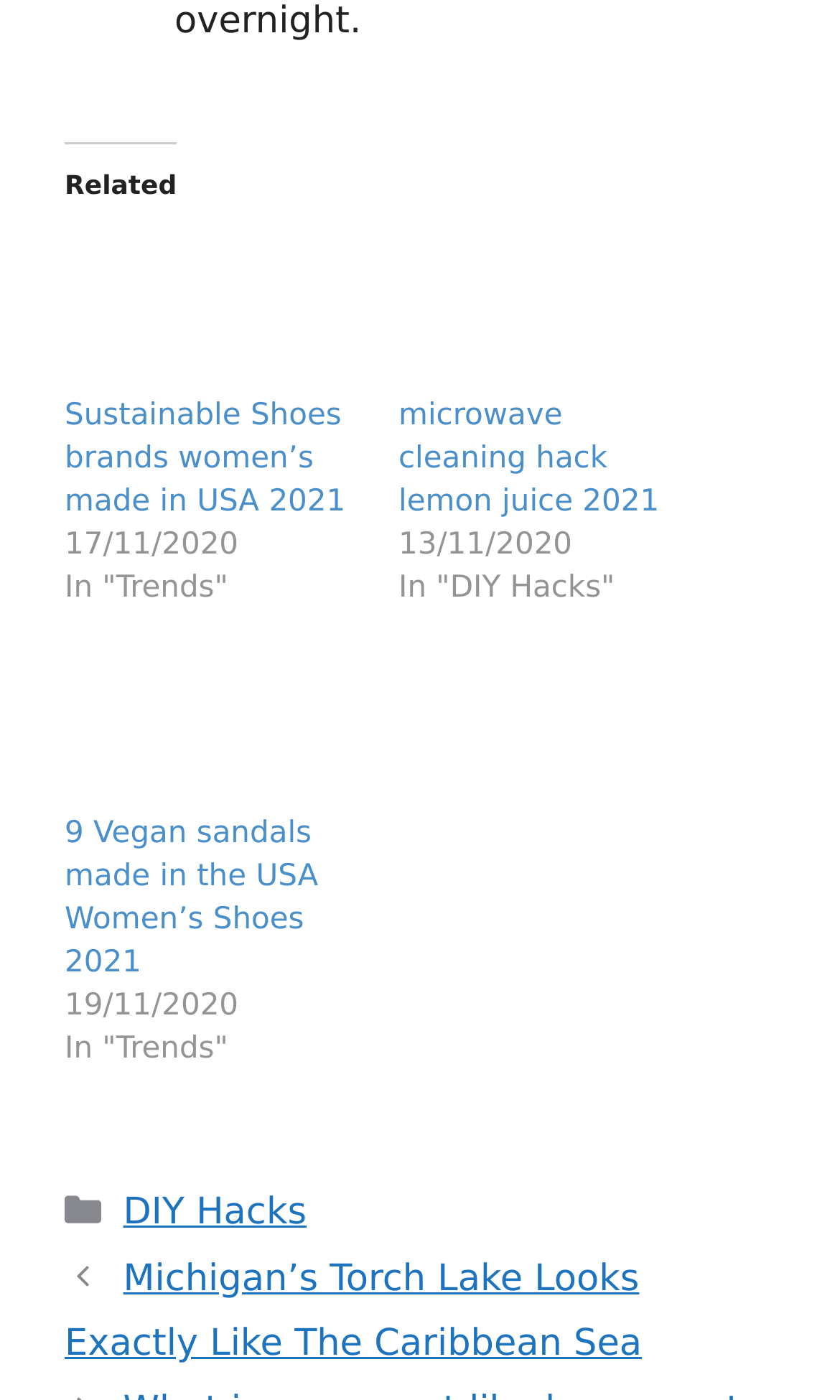Respond to the question with just a single word or phrase: 
How many images are there on the webpage?

3